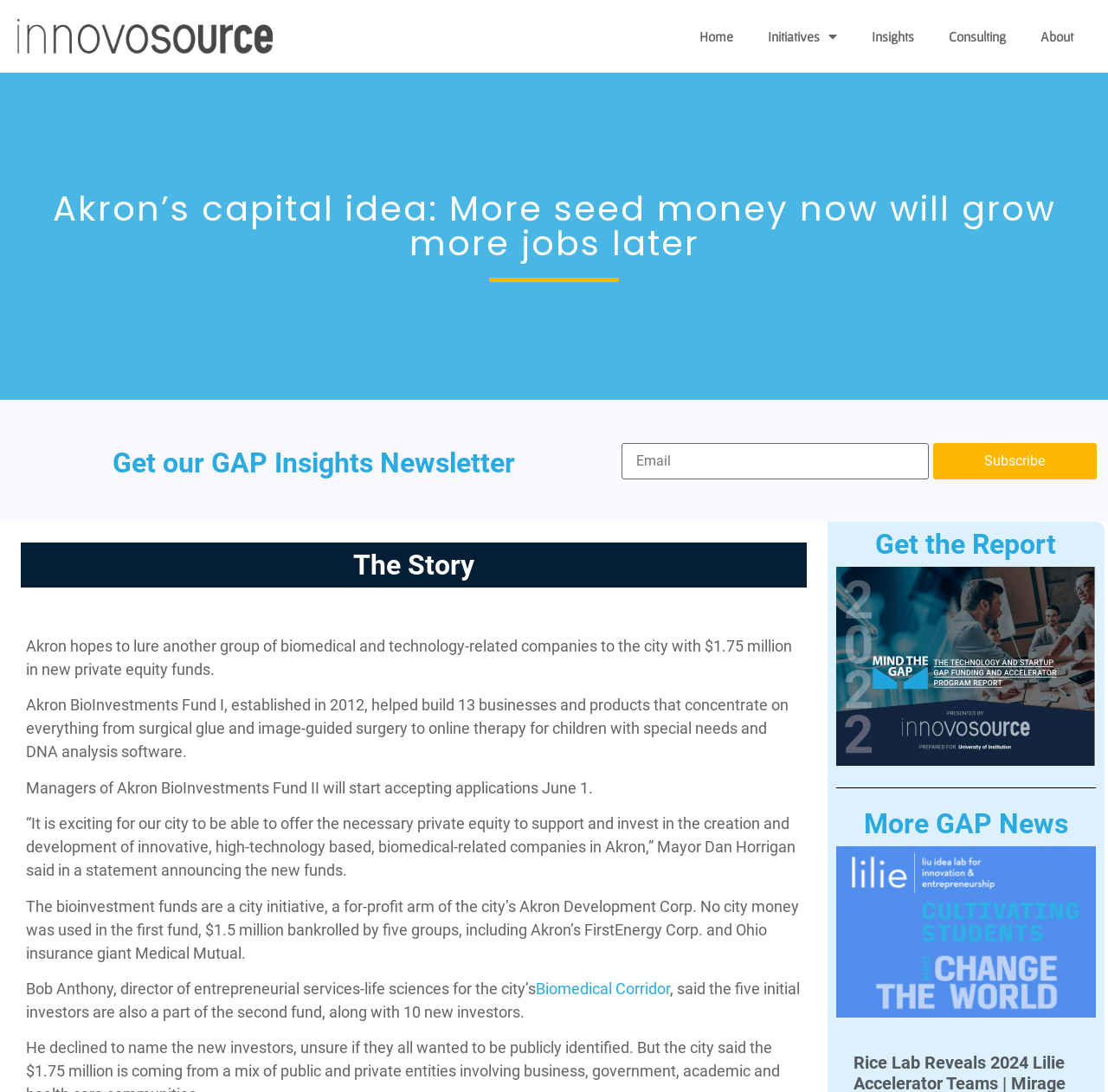Can you provide the bounding box coordinates for the element that should be clicked to implement the instruction: "Subscribe to the GAP Insights Newsletter"?

[0.842, 0.405, 0.99, 0.439]